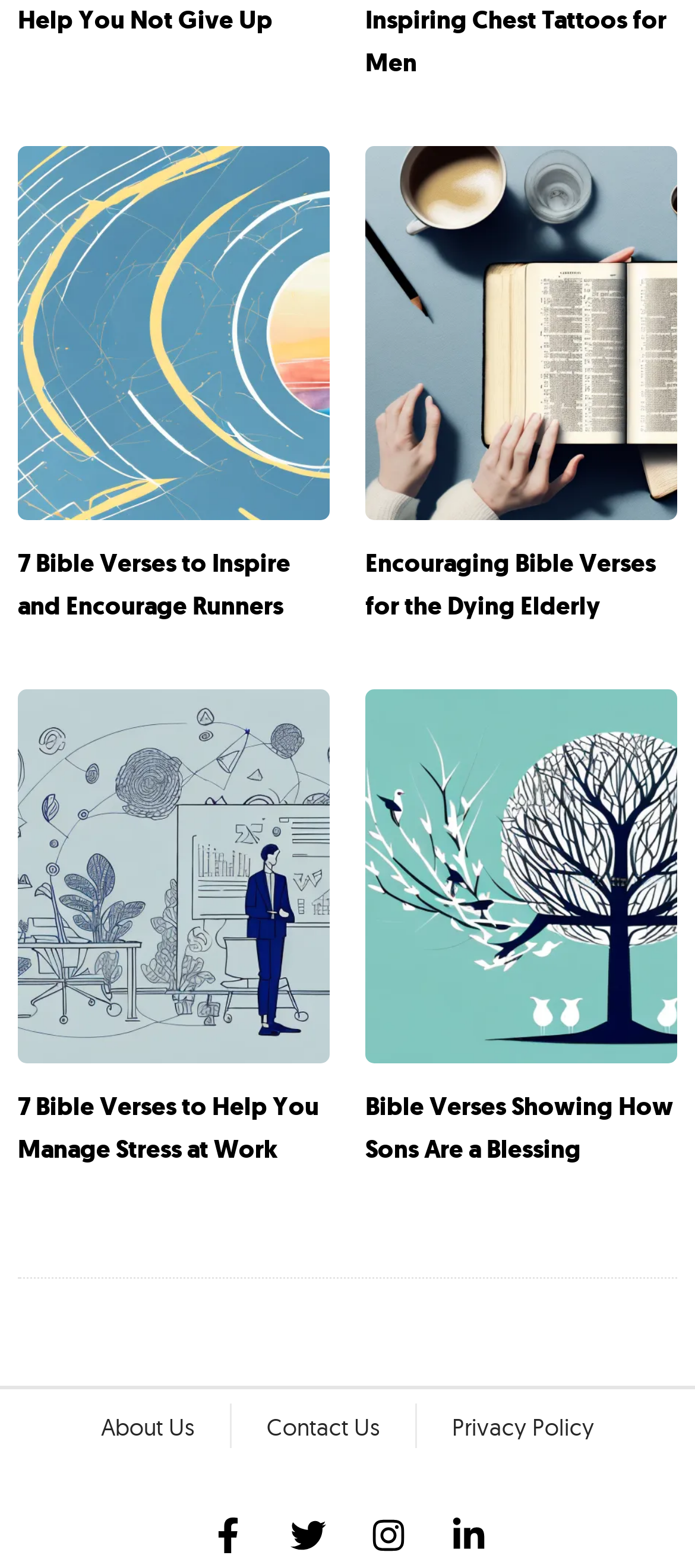How many images are at the bottom of the webpage?
Answer the question based on the image using a single word or a brief phrase.

4